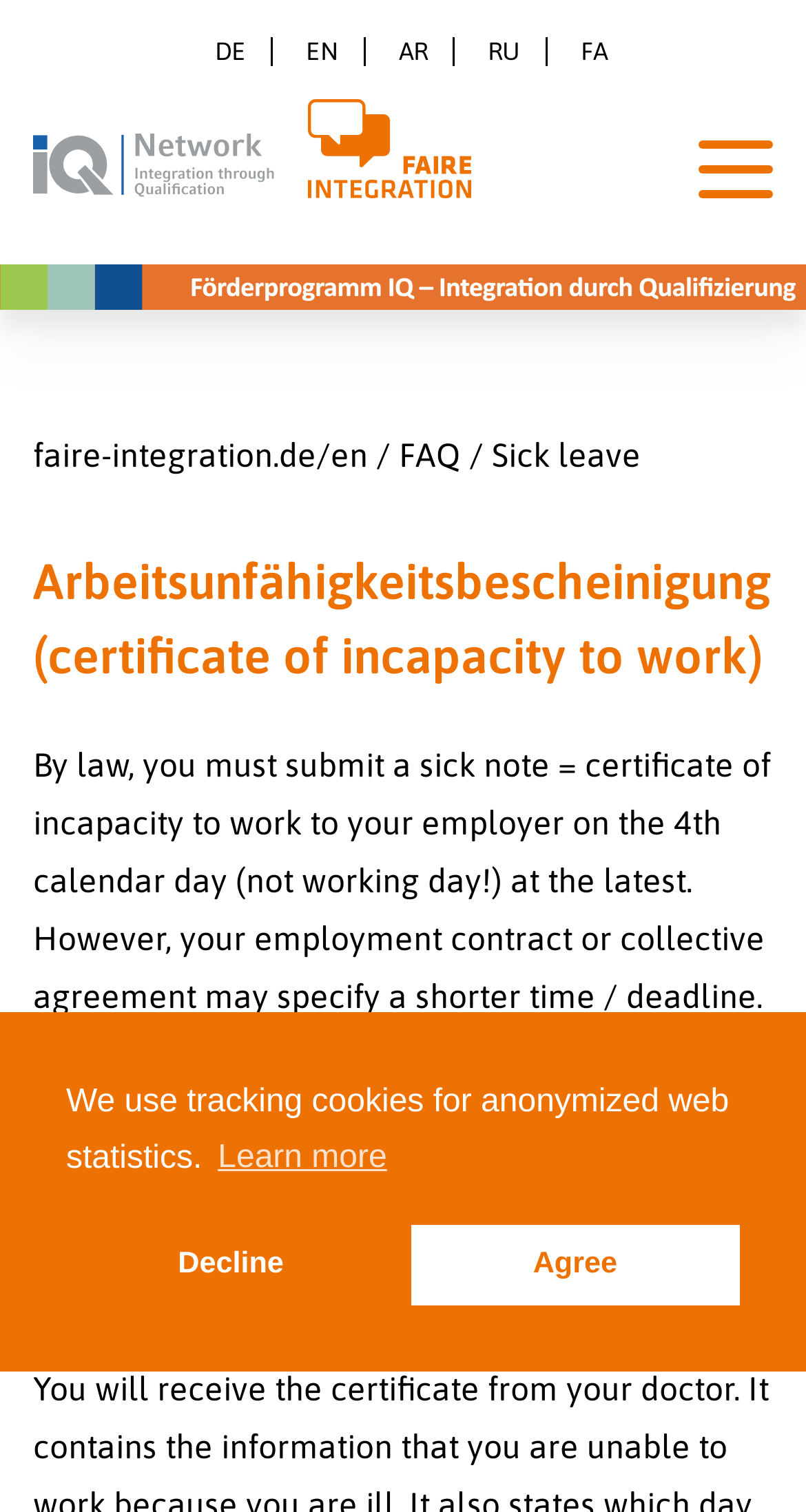Determine the bounding box coordinates for the element that should be clicked to follow this instruction: "Go to the FAQ page". The coordinates should be given as four float numbers between 0 and 1, in the format [left, top, right, bottom].

[0.495, 0.288, 0.572, 0.313]